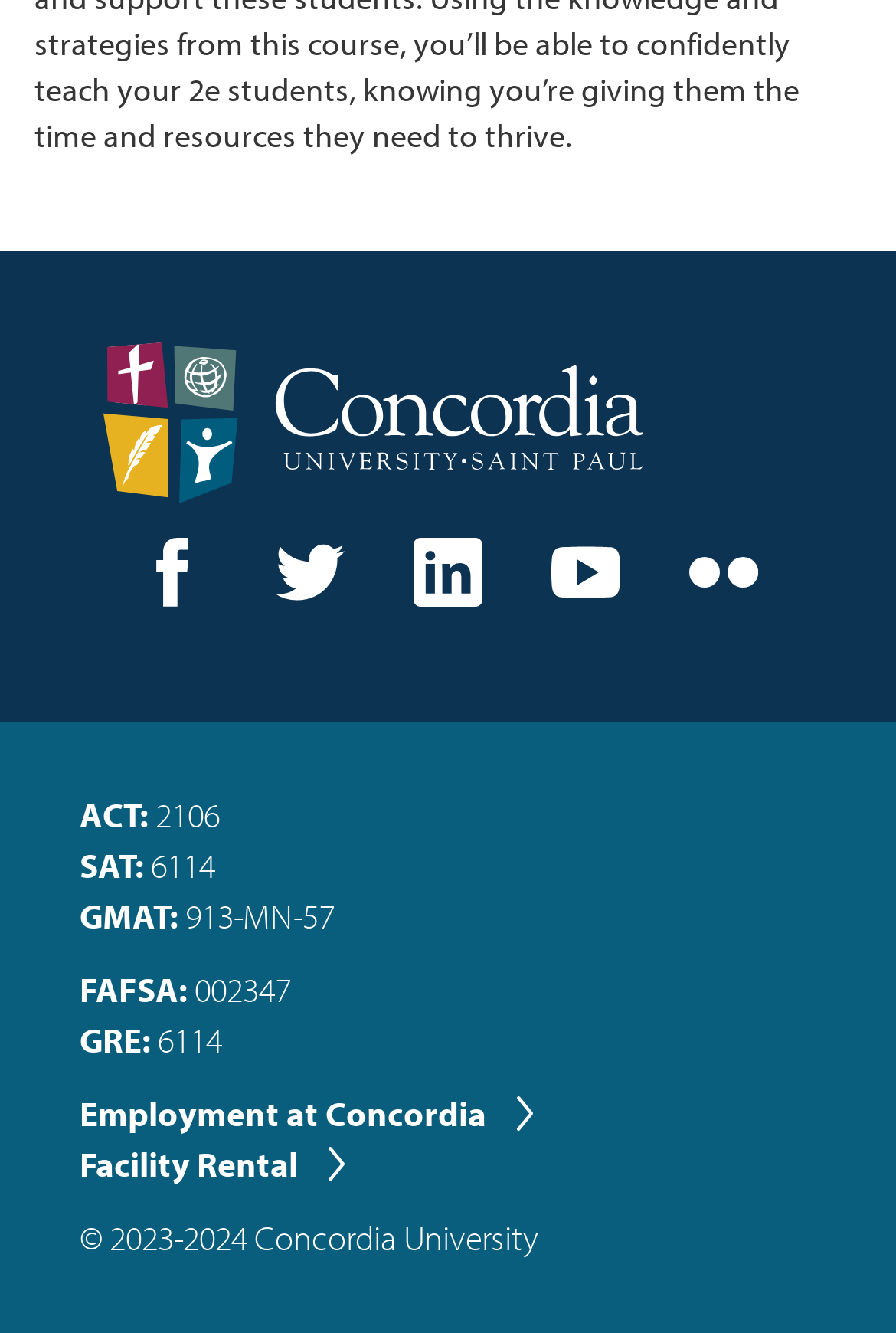Could you provide the bounding box coordinates for the portion of the screen to click to complete this instruction: "Go to the SERVICE page"?

None